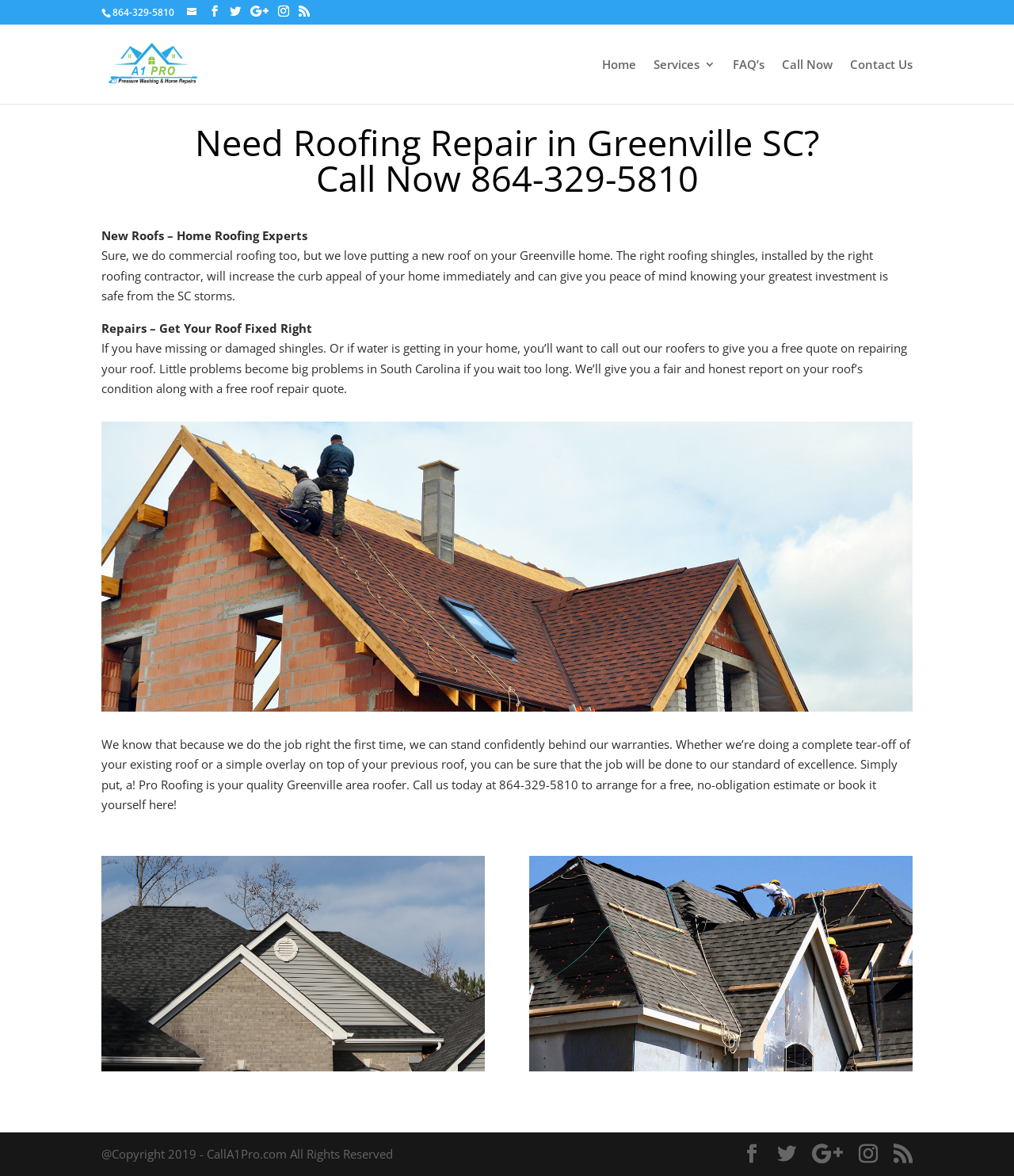Using the webpage screenshot, find the UI element described by alt="Call A1 Pro". Provide the bounding box coordinates in the format (top-left x, top-left y, bottom-right x, bottom-right y), ensuring all values are floating point numbers between 0 and 1.

[0.103, 0.047, 0.278, 0.06]